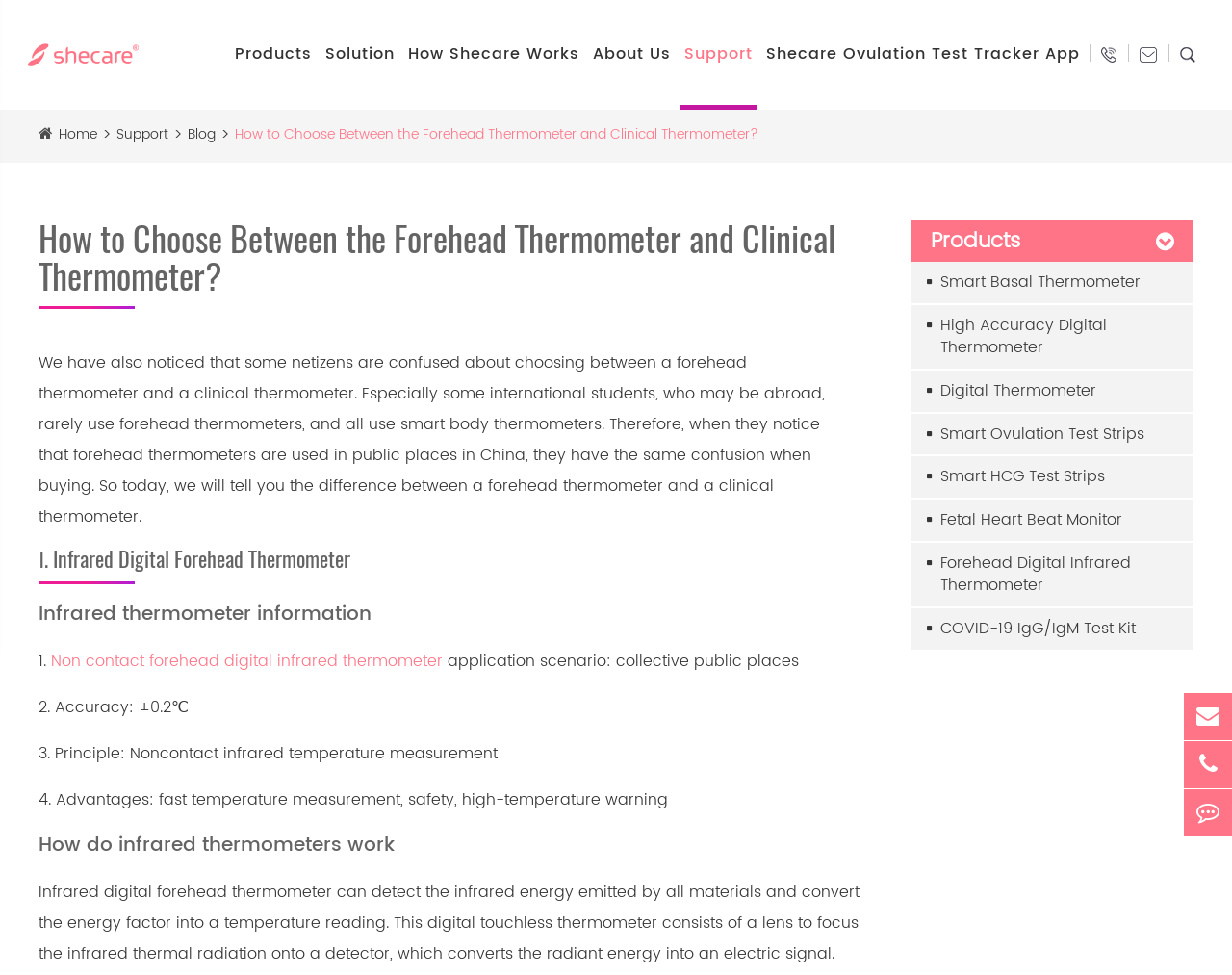Locate the headline of the webpage and generate its content.

How to Choose Between the Forehead Thermometer and Clinical Thermometer?